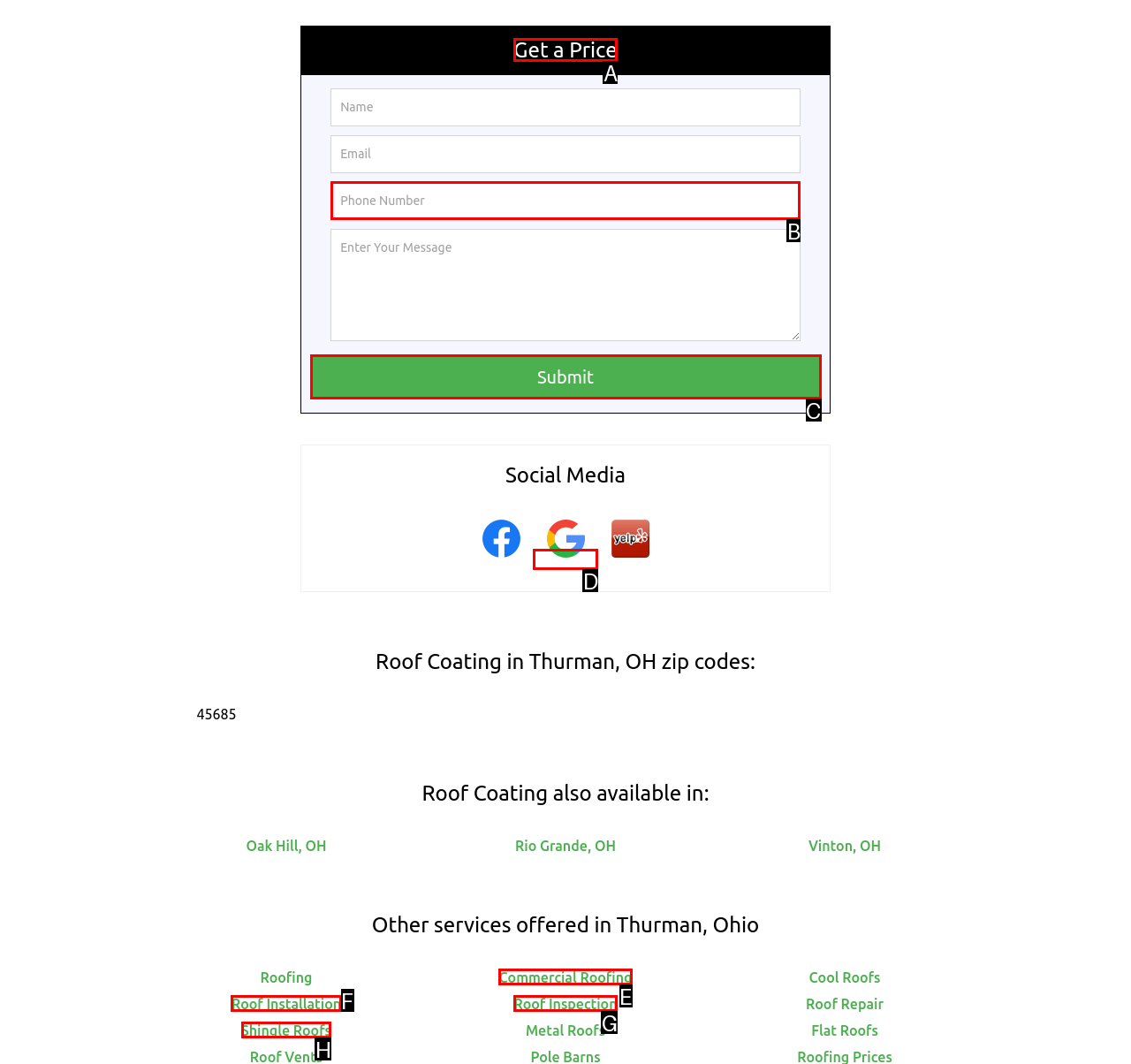Choose the letter of the option you need to click to Get a quote. Answer with the letter only.

A